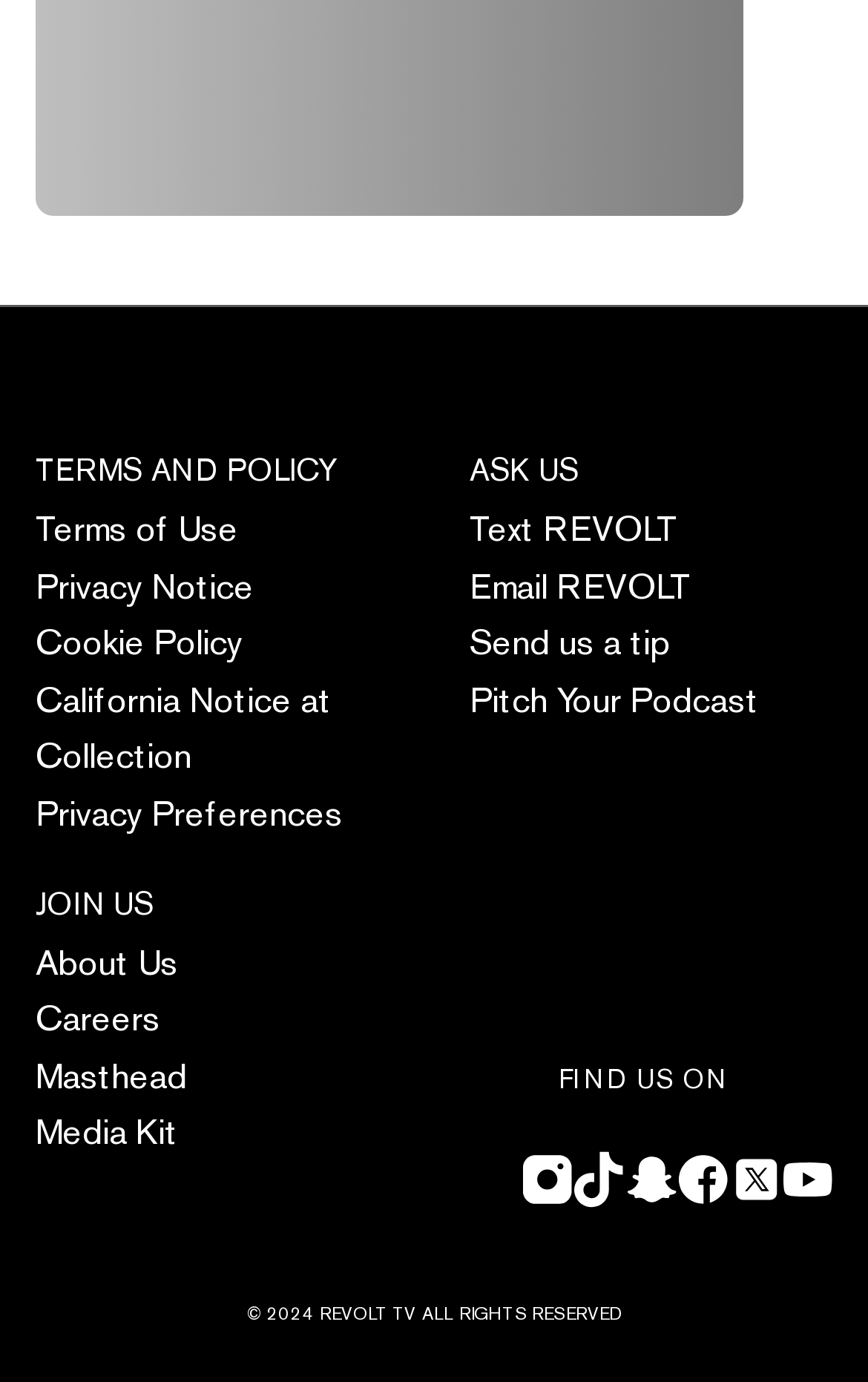Ascertain the bounding box coordinates for the UI element detailed here: "Masthead". The coordinates should be provided as [left, top, right, bottom] with each value being a float between 0 and 1.

[0.041, 0.761, 0.215, 0.795]